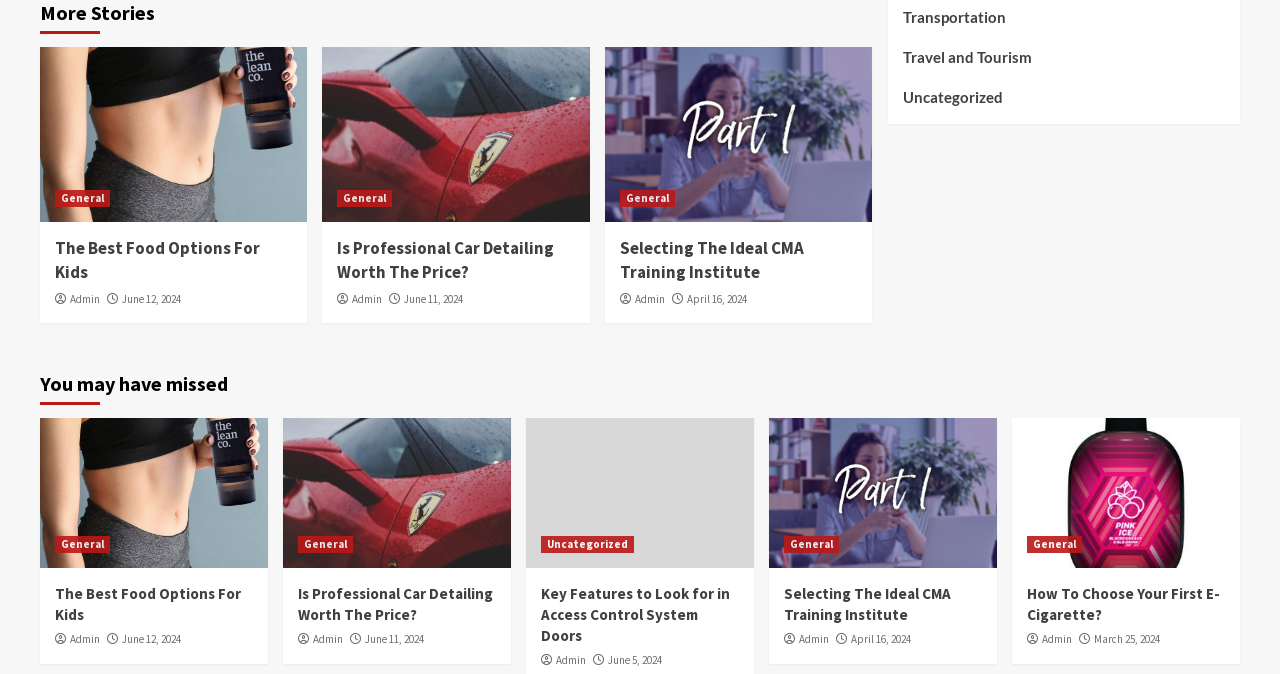Please give a succinct answer using a single word or phrase:
Who is the author of the second article?

Admin